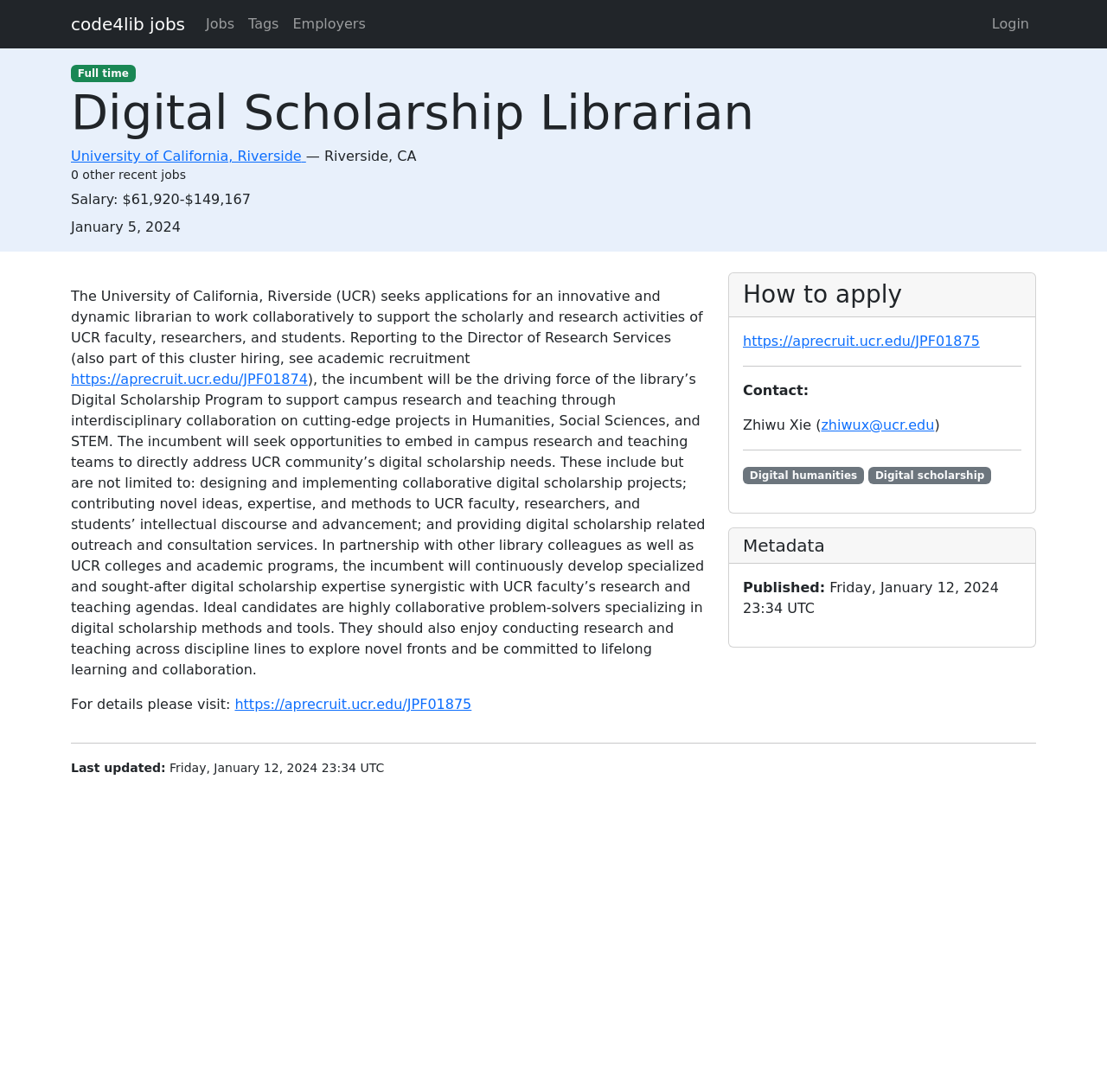Specify the bounding box coordinates for the region that must be clicked to perform the given instruction: "Check the salary range".

[0.111, 0.175, 0.226, 0.19]